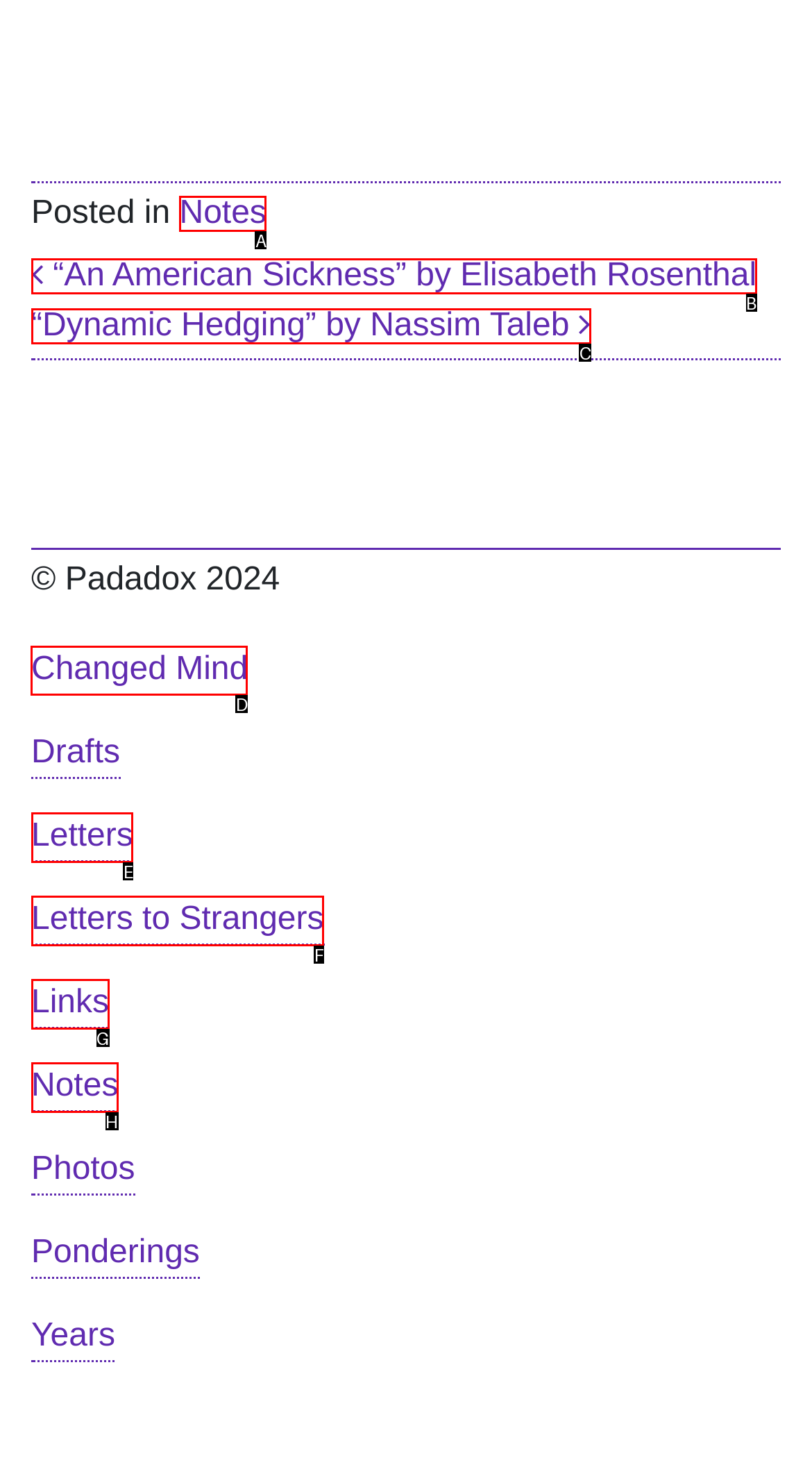Identify the correct choice to execute this task: Go to 'Changed Mind'
Respond with the letter corresponding to the right option from the available choices.

D